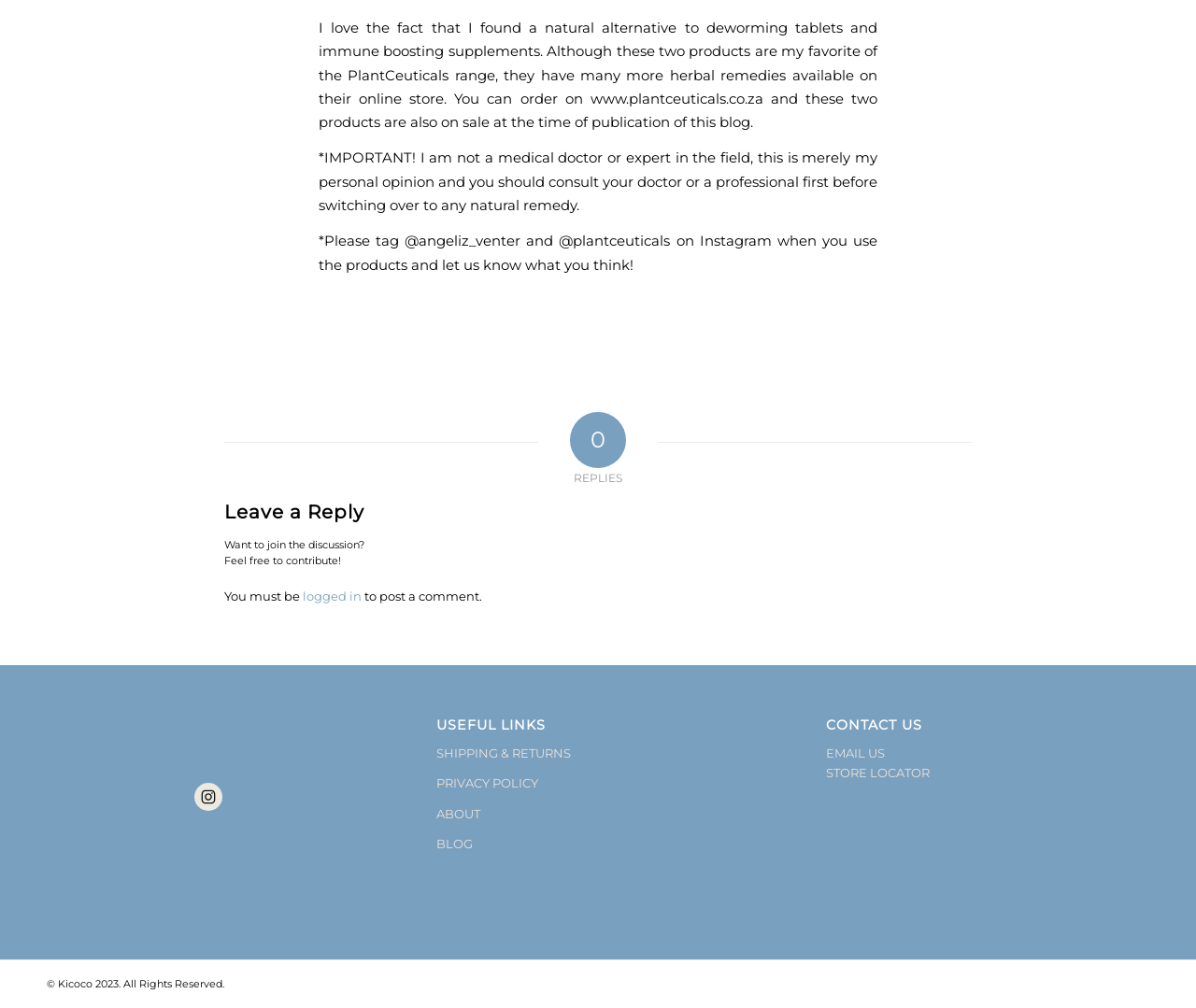What is the purpose of the 'USEFUL LINKS' section?
From the image, provide a succinct answer in one word or a short phrase.

Provides useful links